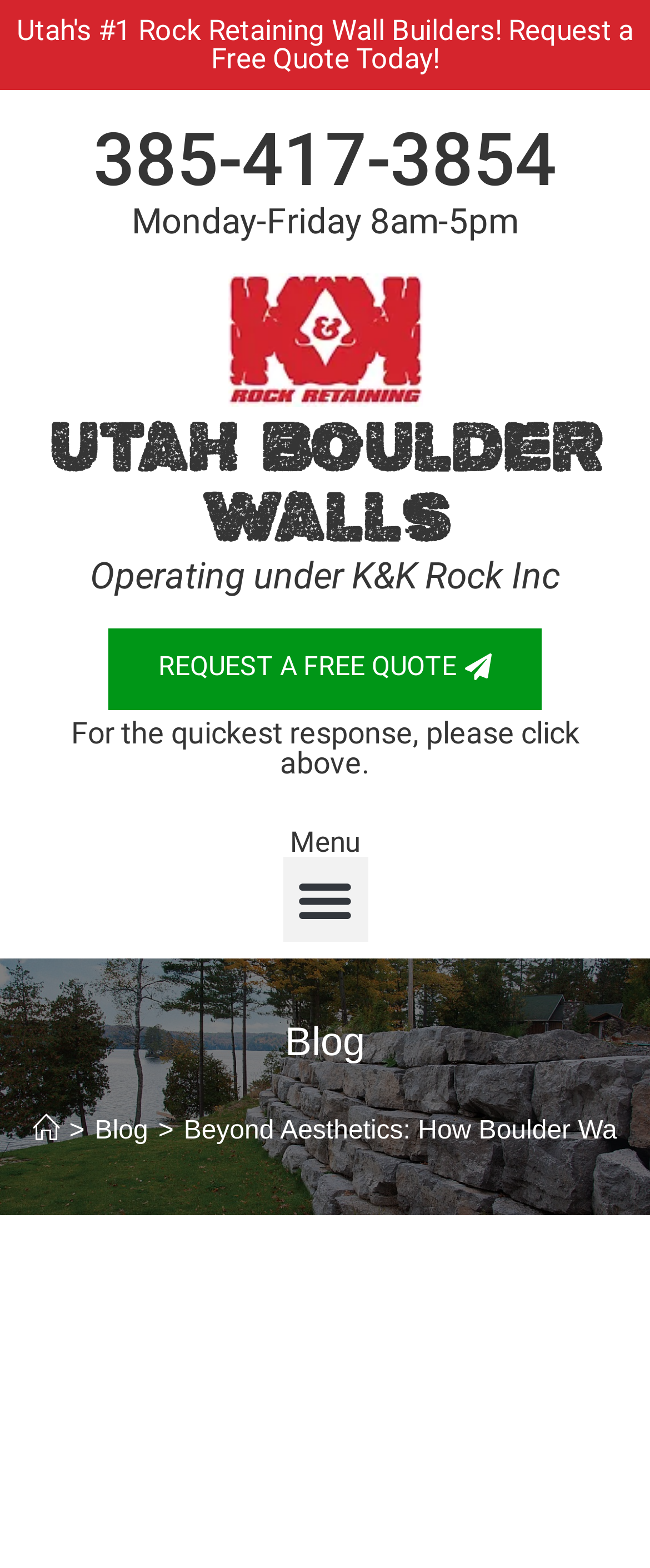Please locate the bounding box coordinates of the element that should be clicked to complete the given instruction: "View RANDOM NEWS".

None